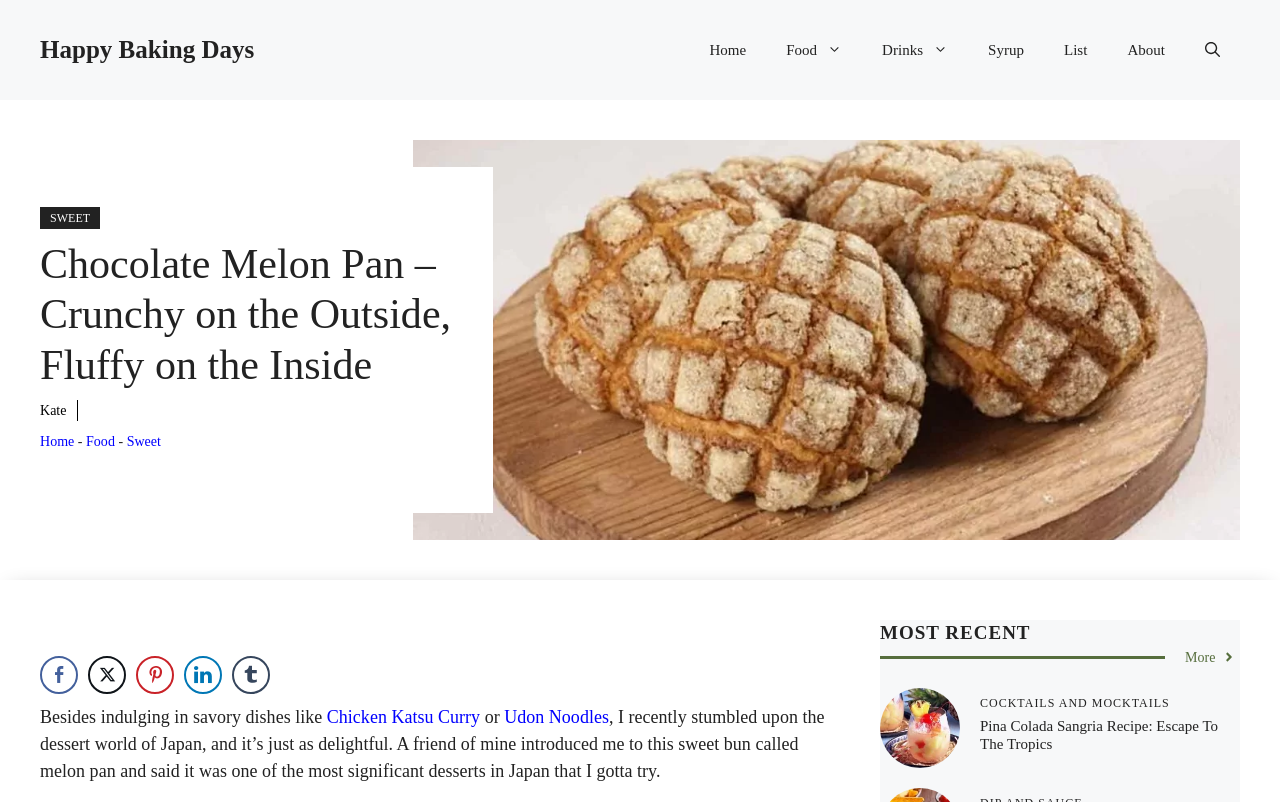Please identify the bounding box coordinates of the clickable element to fulfill the following instruction: "Click on the 'Home' link". The coordinates should be four float numbers between 0 and 1, i.e., [left, top, right, bottom].

[0.539, 0.025, 0.599, 0.1]